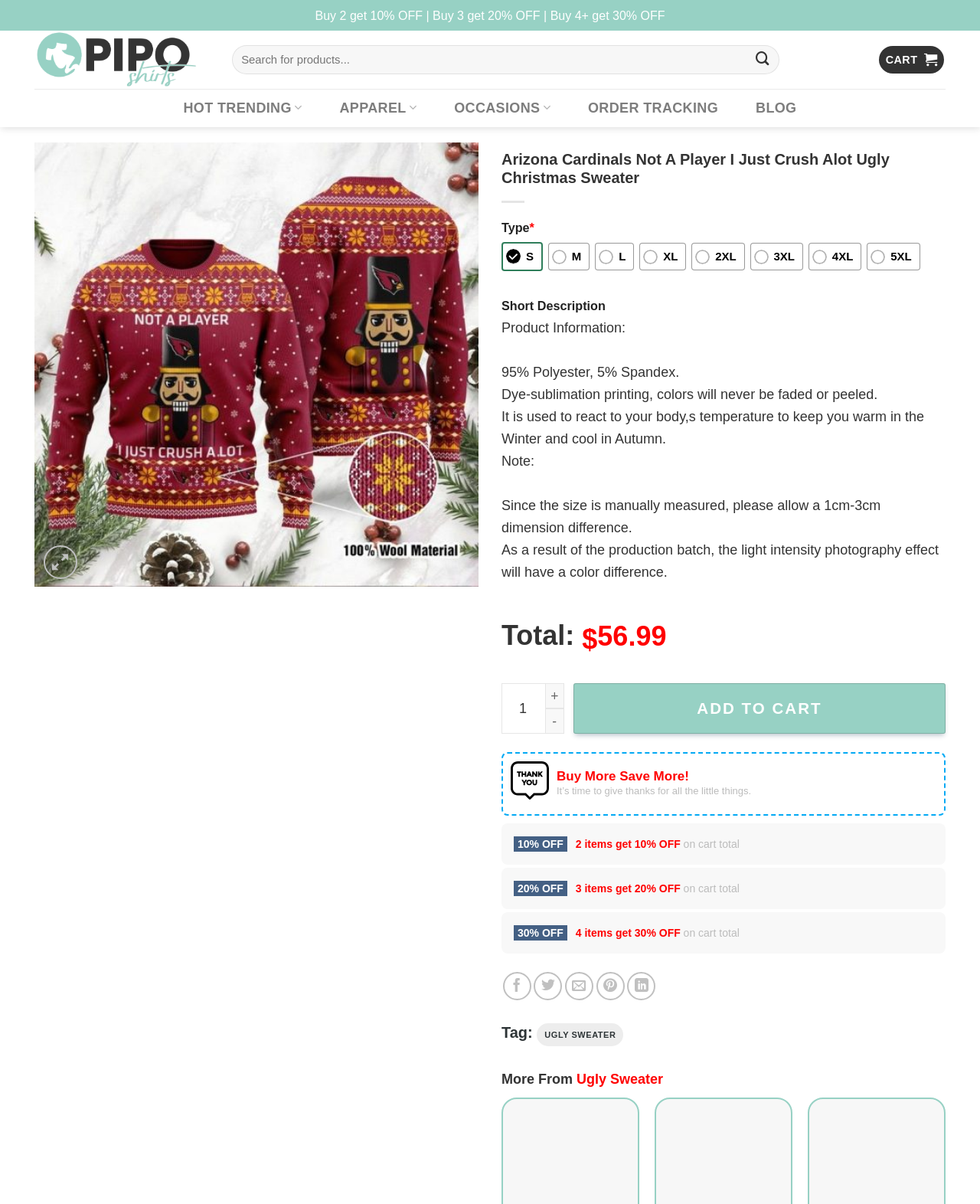Extract the bounding box coordinates for the UI element described as: "aria-label="Submit" value="Search"".

[0.764, 0.038, 0.793, 0.062]